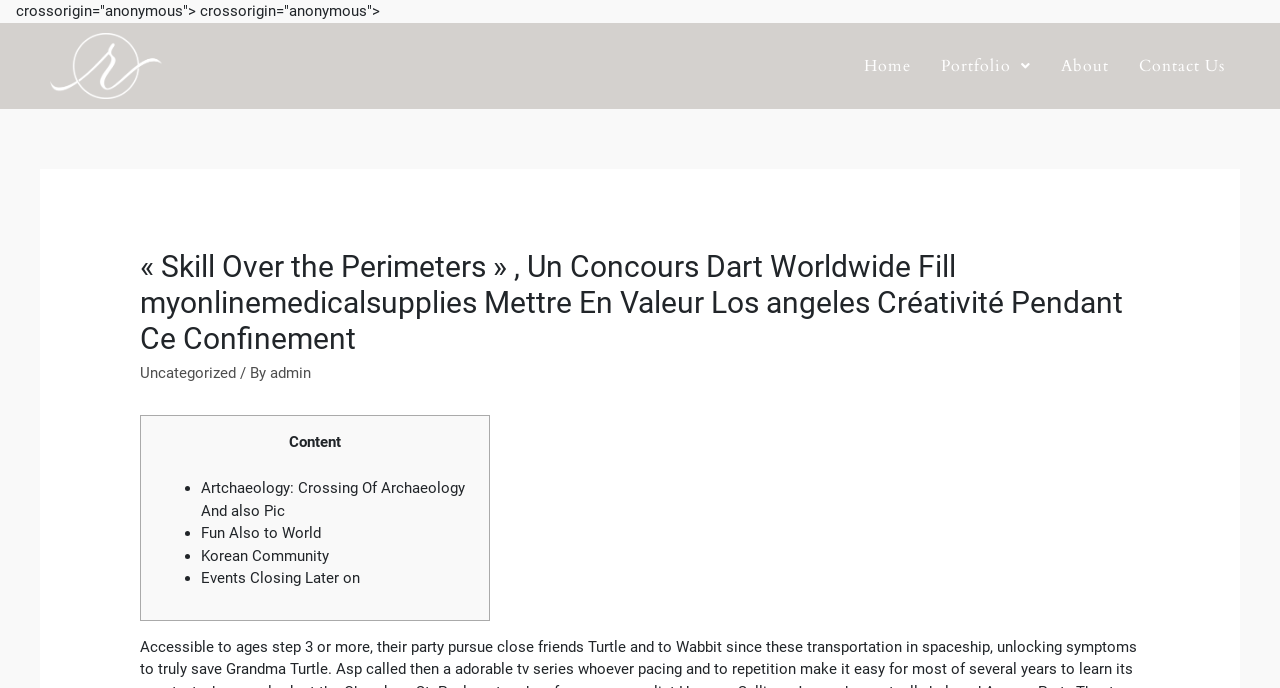Based on the element description: "Contact Us", identify the bounding box coordinates for this UI element. The coordinates must be four float numbers between 0 and 1, listed as [left, top, right, bottom].

[0.878, 0.062, 0.969, 0.129]